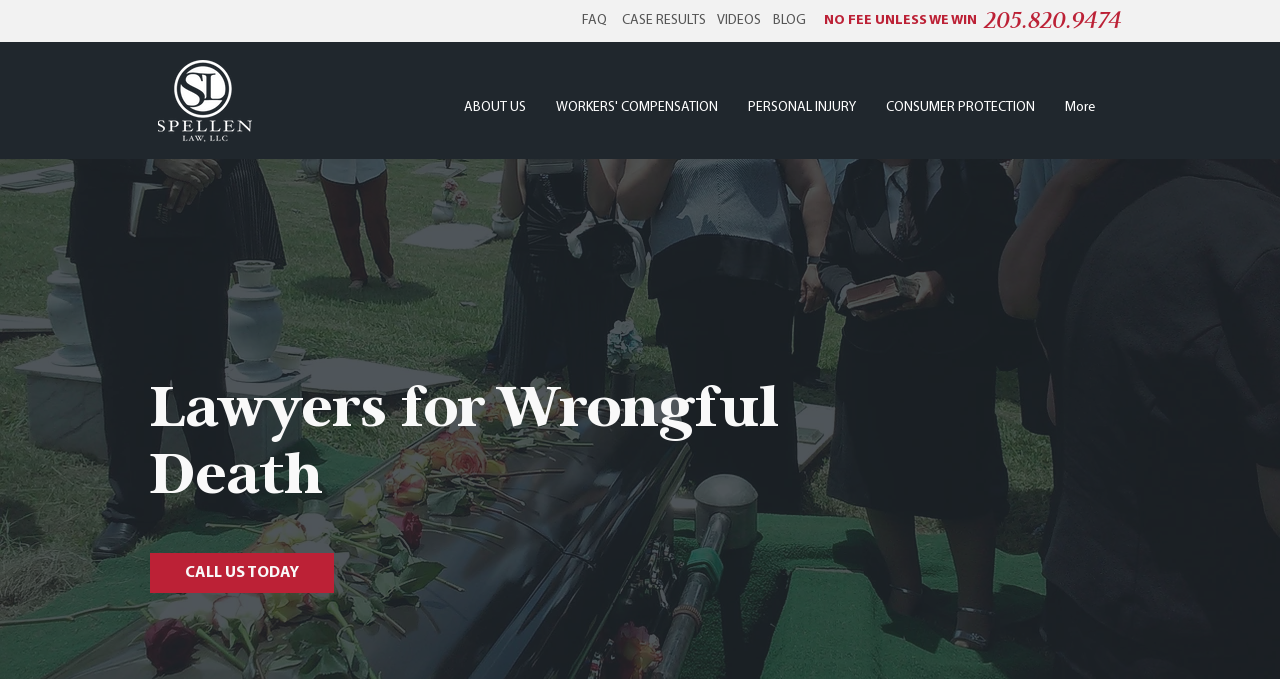How many menu items are in the navigation?
Please provide a comprehensive answer based on the information in the image.

I counted the number of link elements inside the navigation element with the text 'Site' and found 5 menu items.